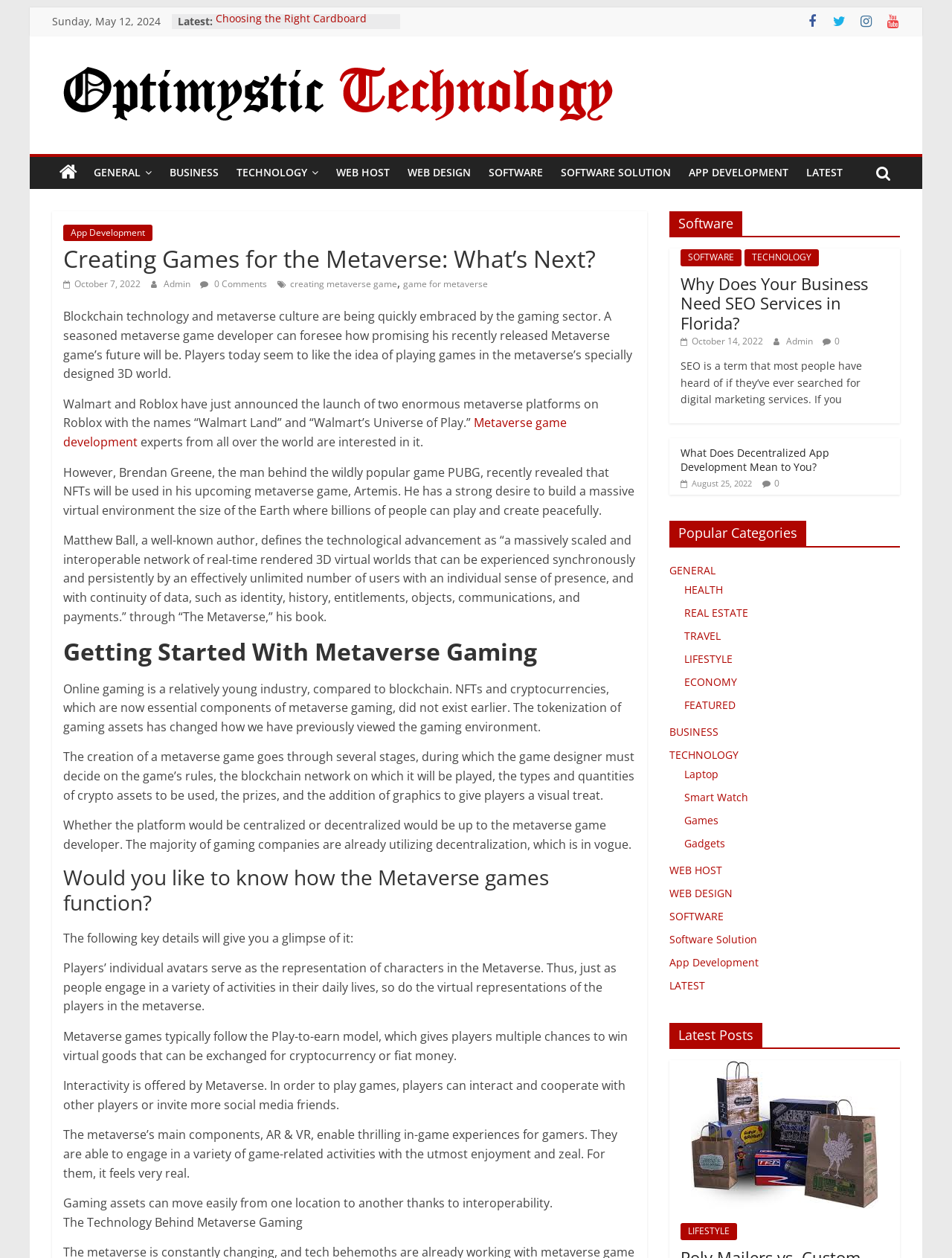Please predict the bounding box coordinates (top-left x, top-left y, bottom-right x, bottom-right y) for the UI element in the screenshot that fits the description: BUSINESS

[0.169, 0.125, 0.239, 0.15]